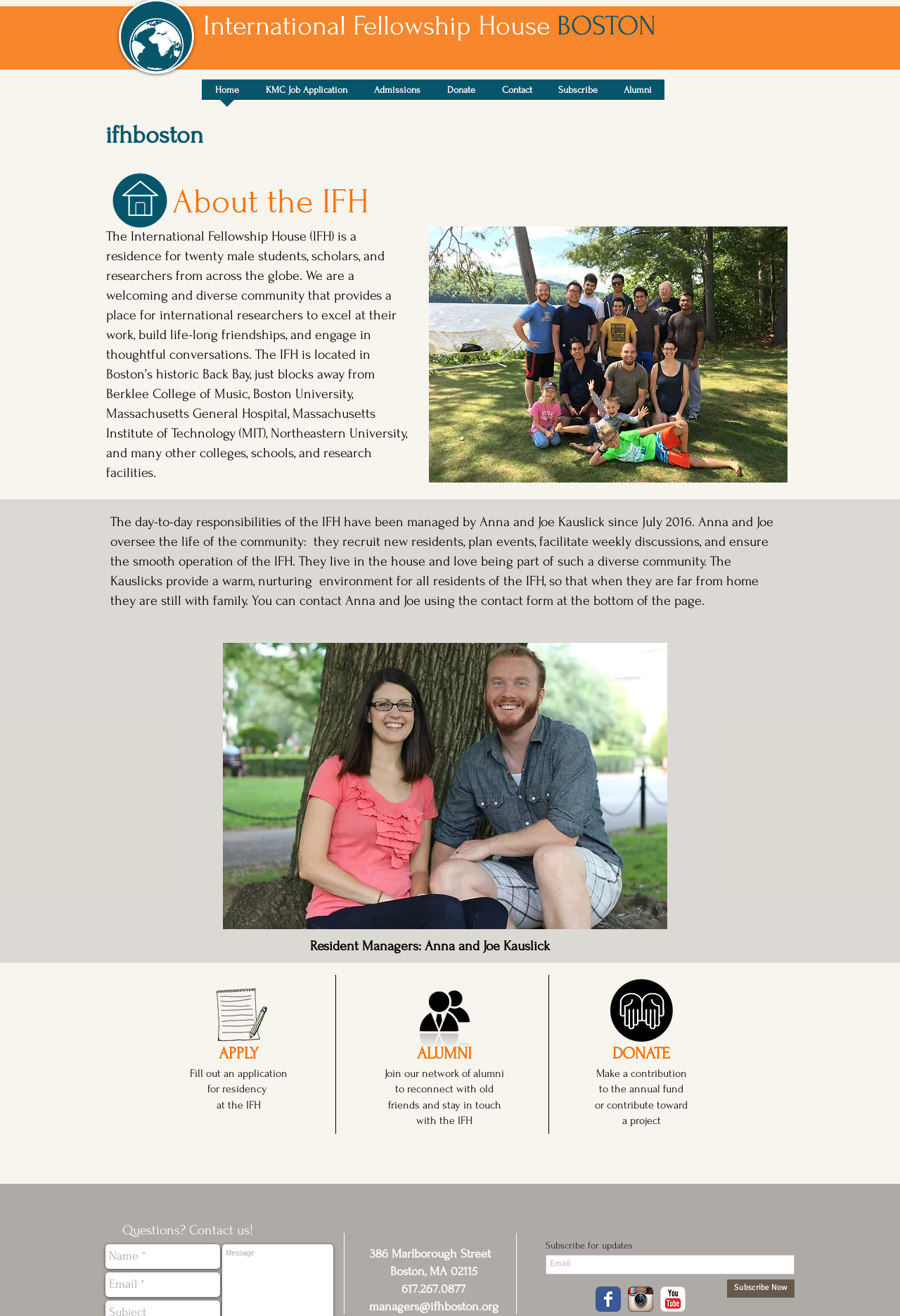Using the elements shown in the image, answer the question comprehensively: Who manages the day-to-day responsibilities of the IFH?

The answer can be found in the StaticText element 'The day-to-day responsibilities of the IFH have been managed by Anna and Joe Kauslick since July 2016.' which provides information about the resident managers of the IFH.